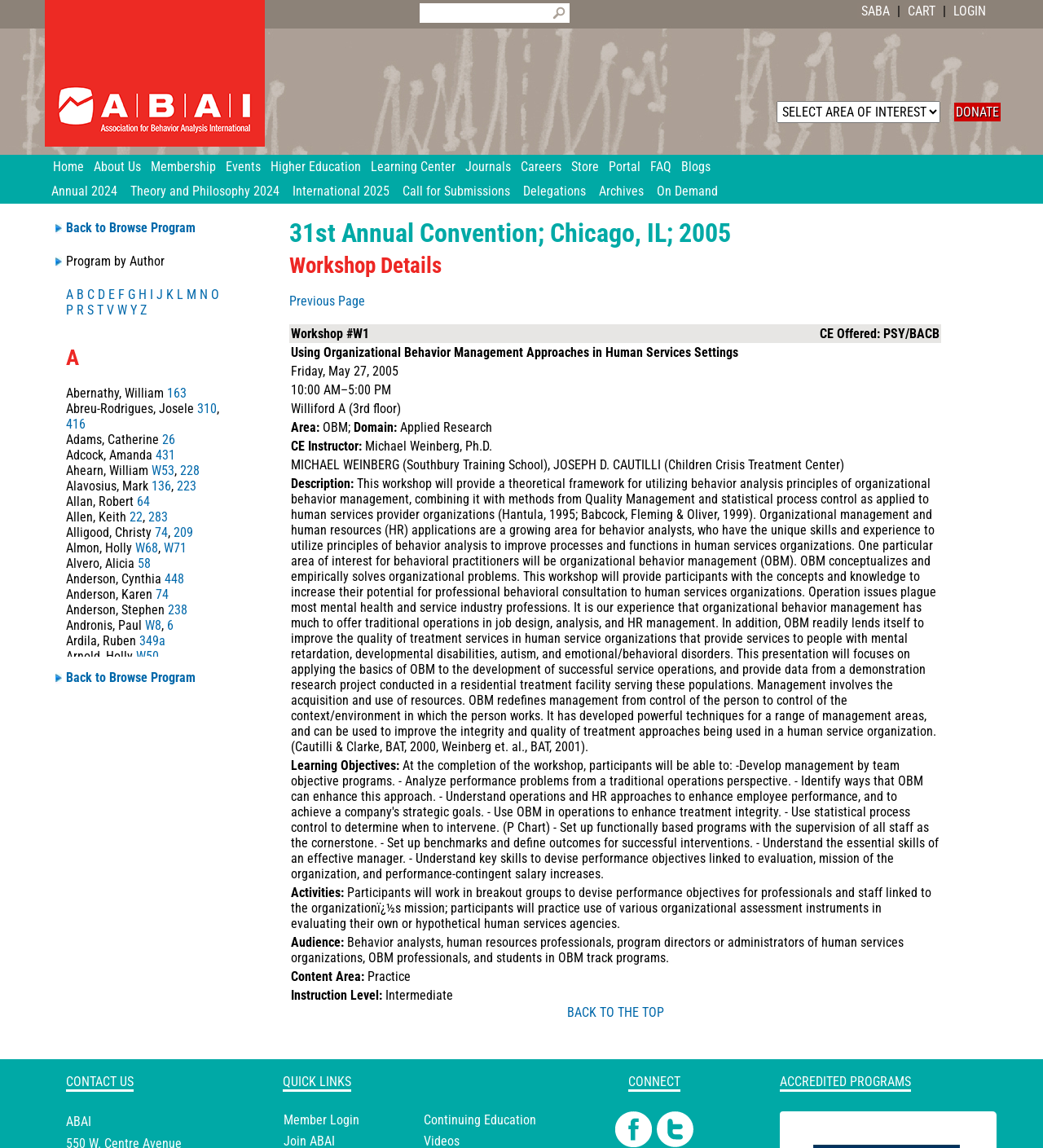Show me the bounding box coordinates of the clickable region to achieve the task as per the instruction: "Go to Annual 2024".

[0.043, 0.156, 0.119, 0.177]